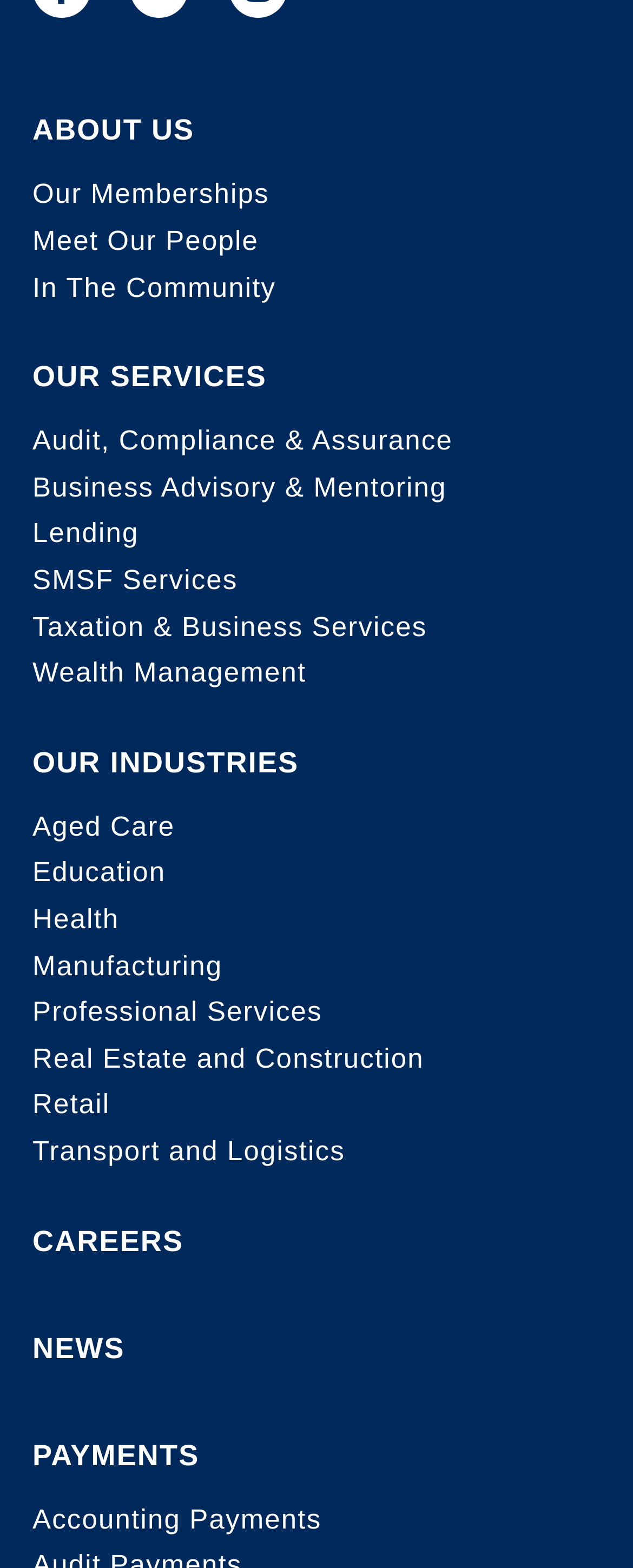What type of information can be found in the 'NEWS' section?
Refer to the image and answer the question using a single word or phrase.

Company news